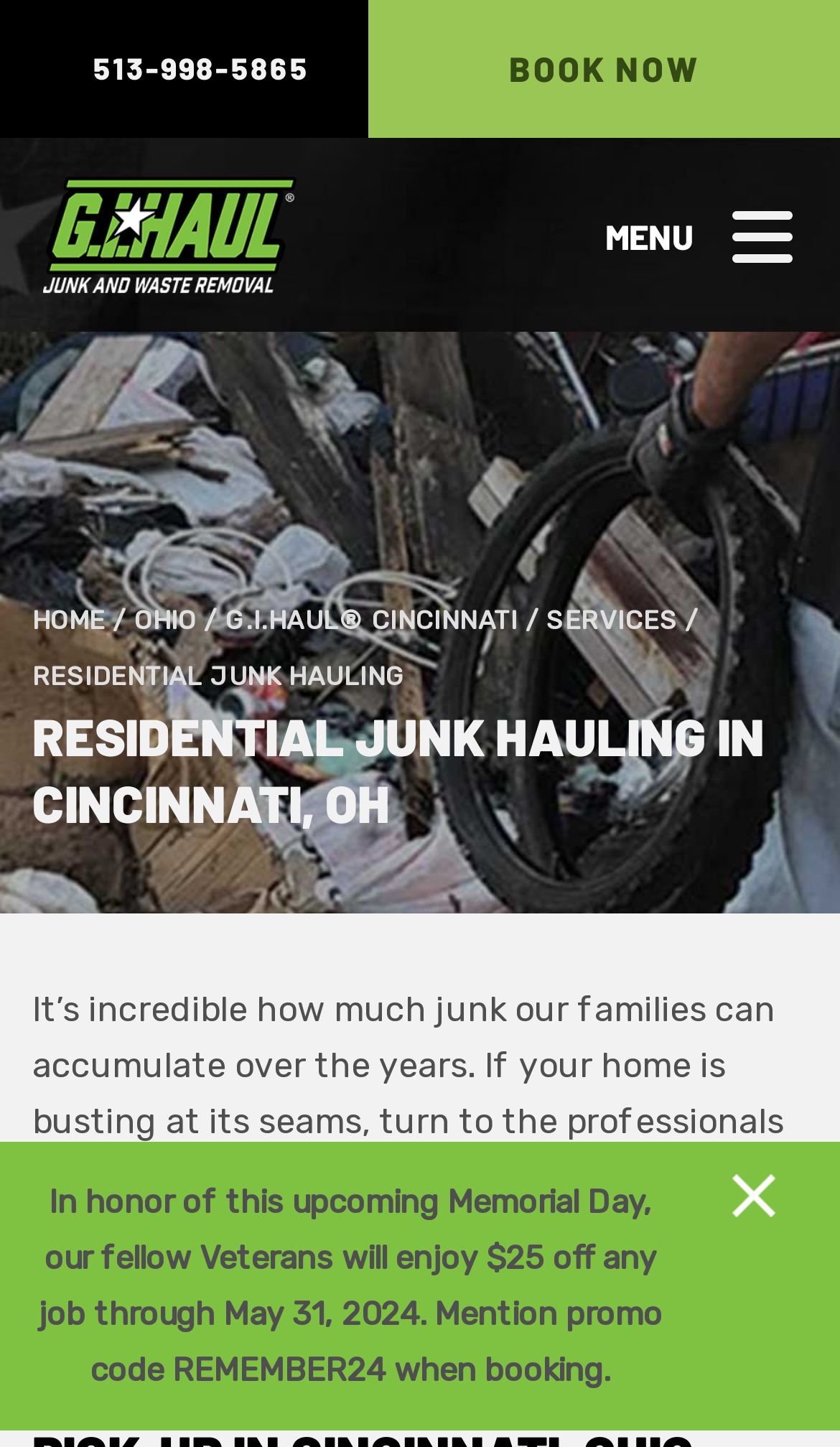Generate the title text from the webpage.

RESIDENTIAL JUNK HAULING IN CINCINNATI, OH